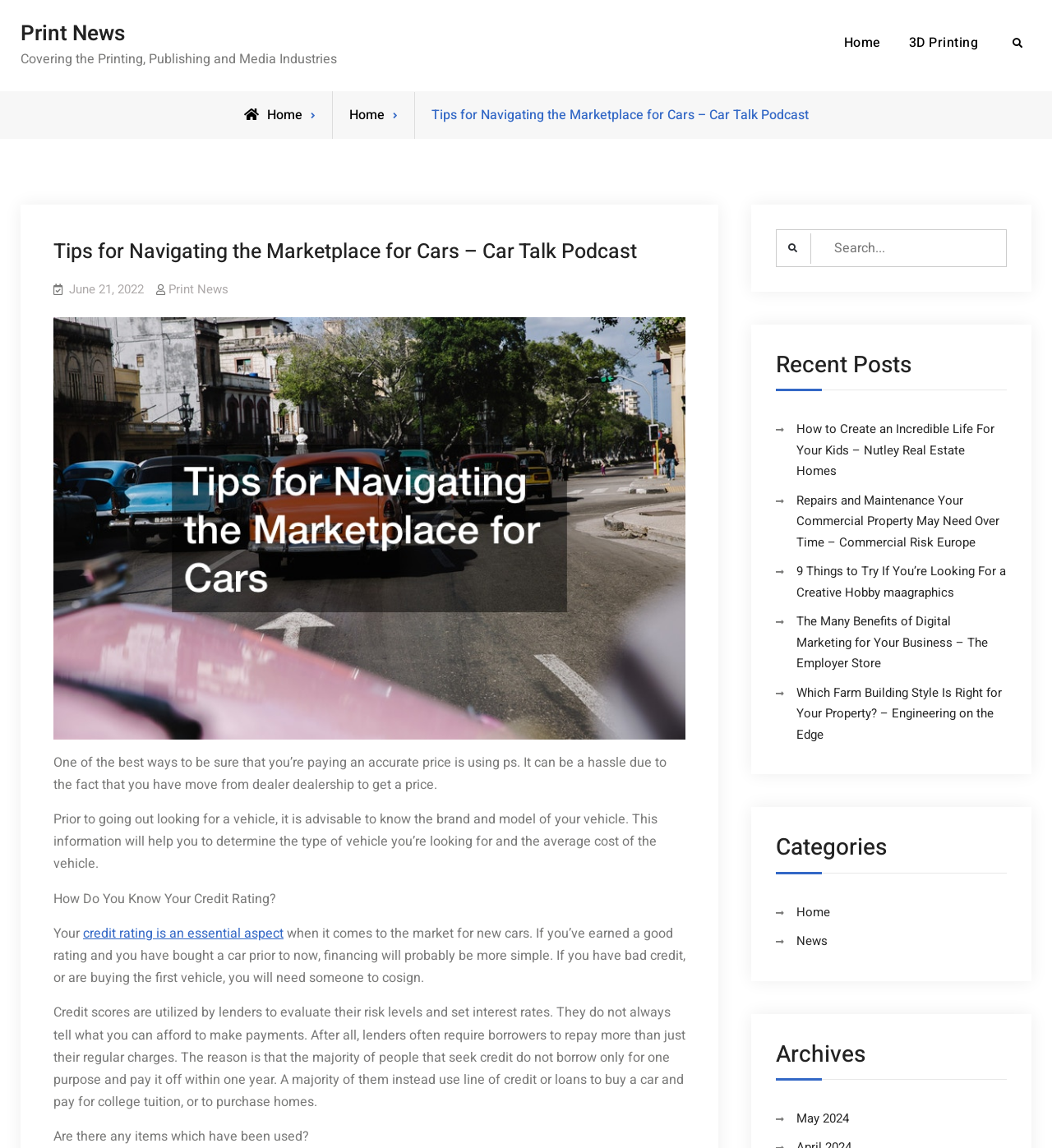Determine the bounding box coordinates for the HTML element described here: "Behind the Scene".

None